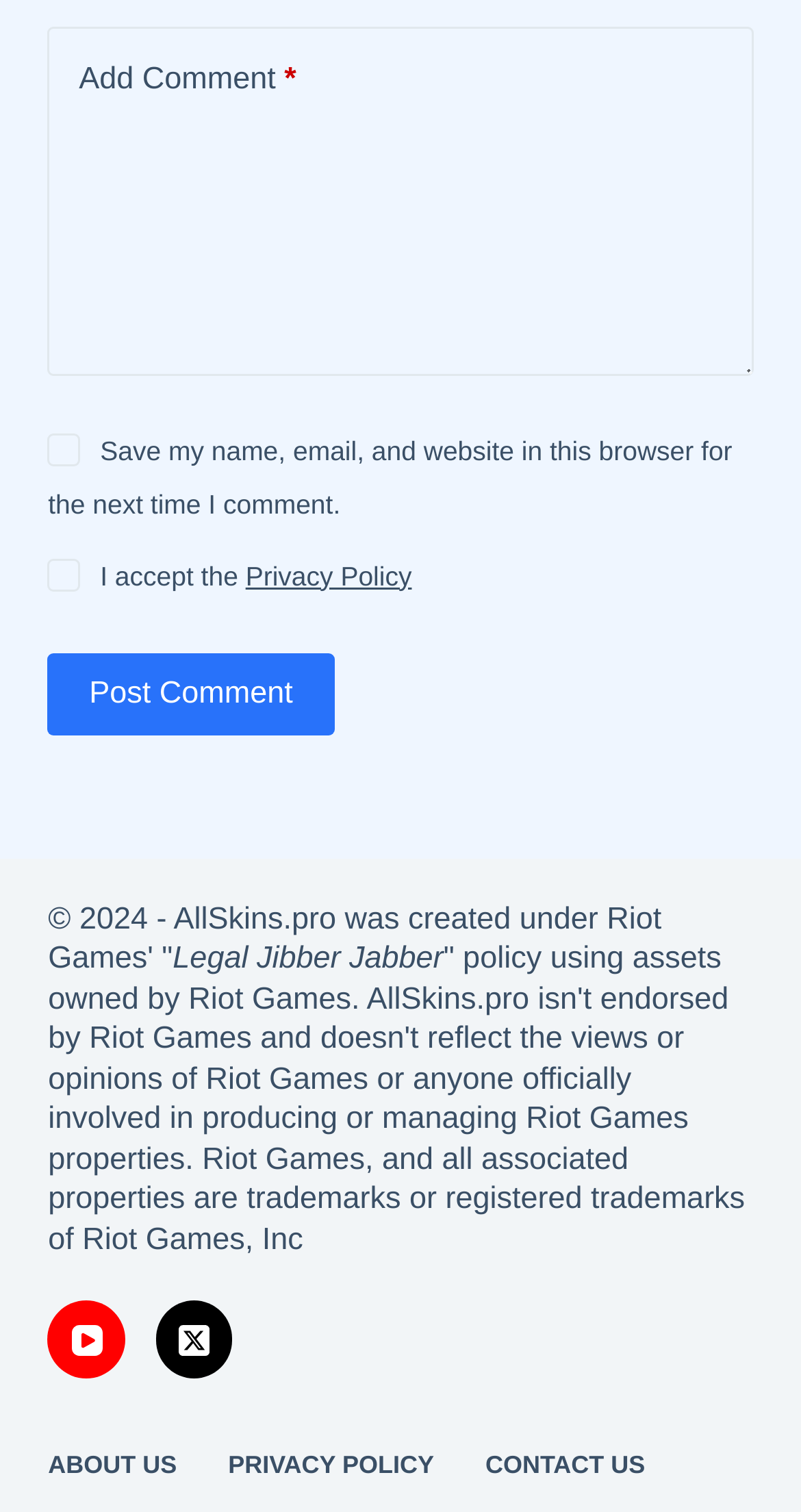Extract the bounding box coordinates of the UI element described: "aria-label="YouTube"". Provide the coordinates in the format [left, top, right, bottom] with values ranging from 0 to 1.

[0.06, 0.861, 0.156, 0.912]